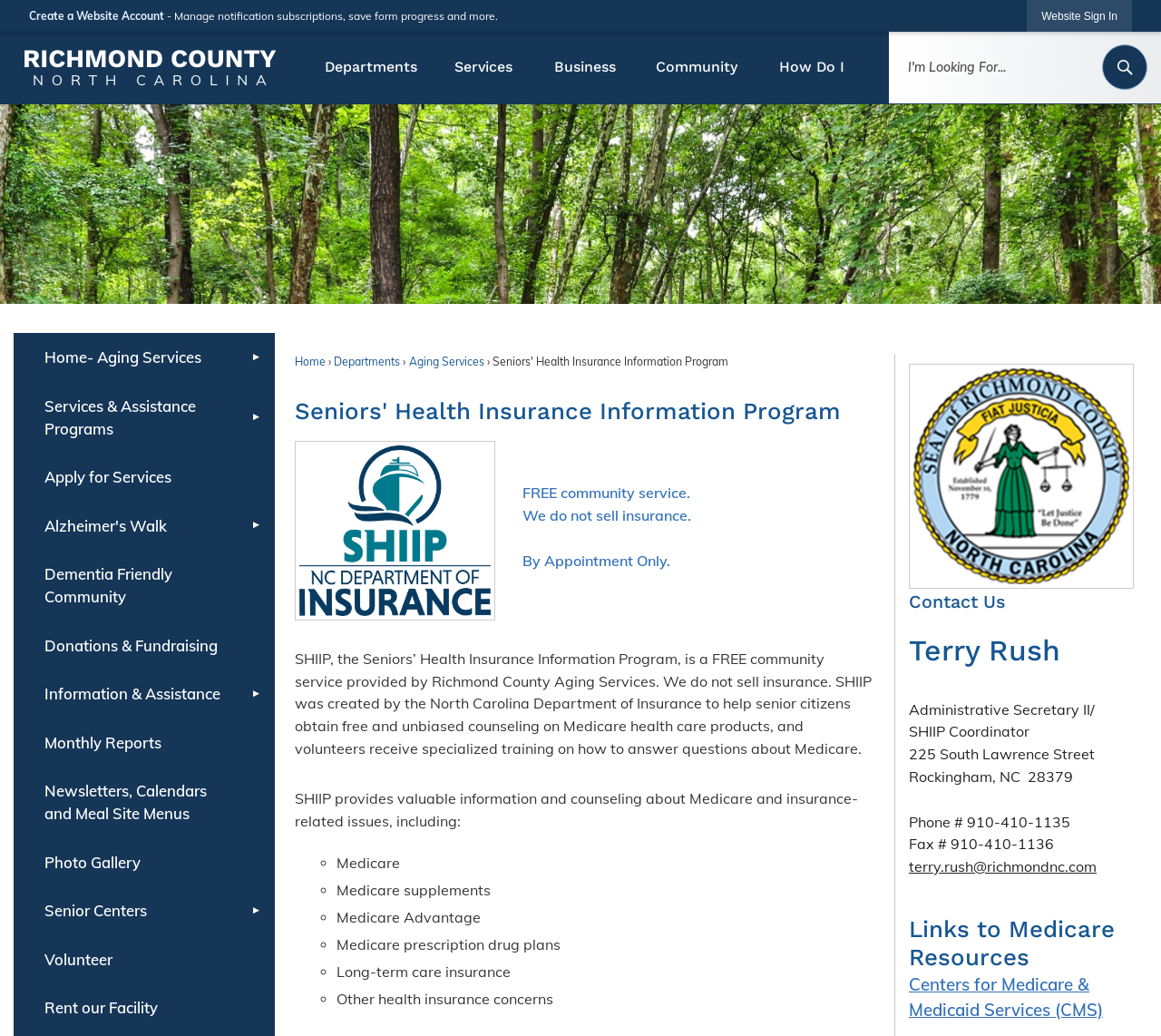What is the location of the SHIIP office?
Give a comprehensive and detailed explanation for the question.

The location of the SHIIP office is 225 South Lawrence Street, Rockingham, NC 28379, as mentioned in the contact information section of the webpage.